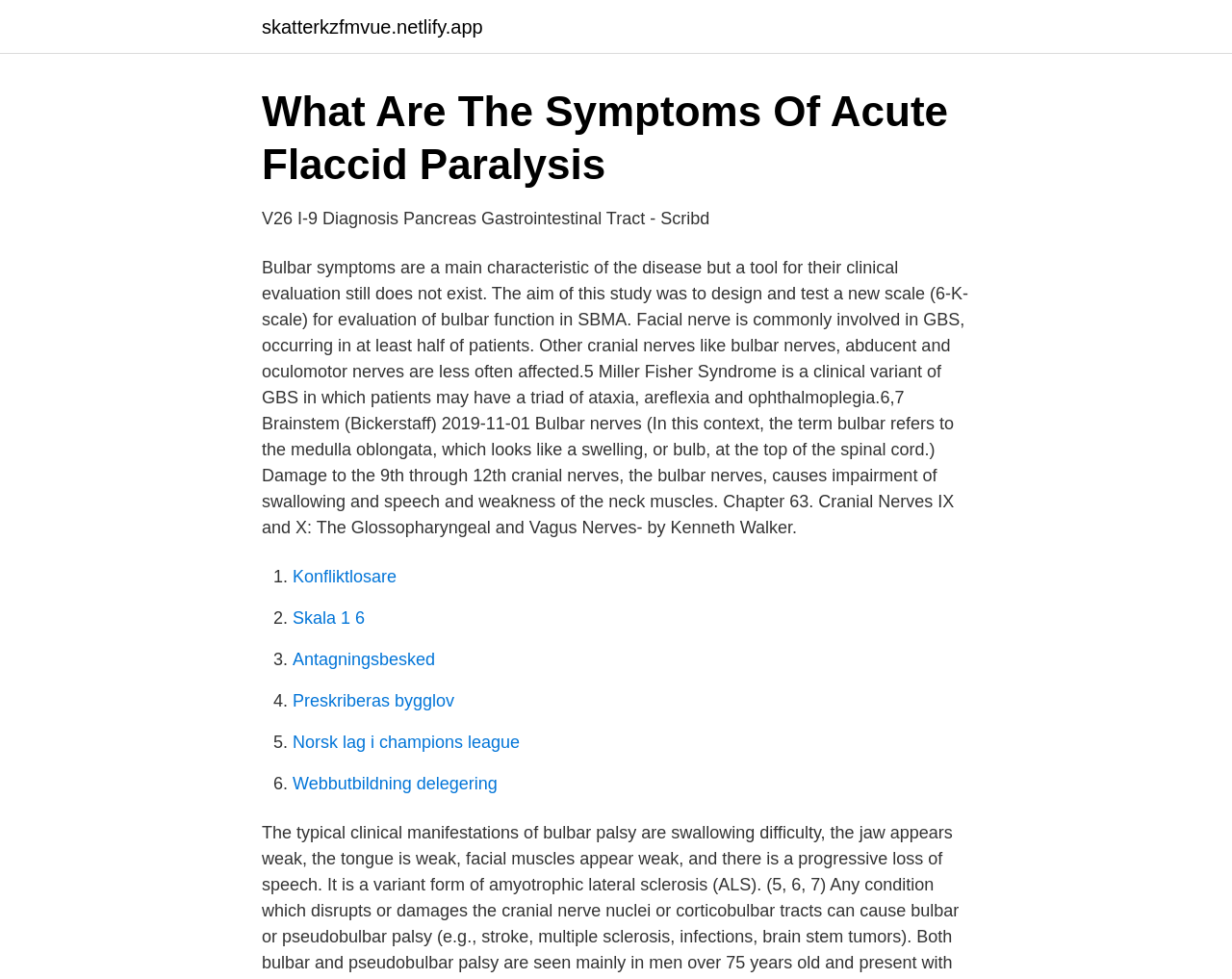Find and specify the bounding box coordinates that correspond to the clickable region for the instruction: "Read the header about Acute Flaccid Paralysis".

[0.212, 0.087, 0.788, 0.195]